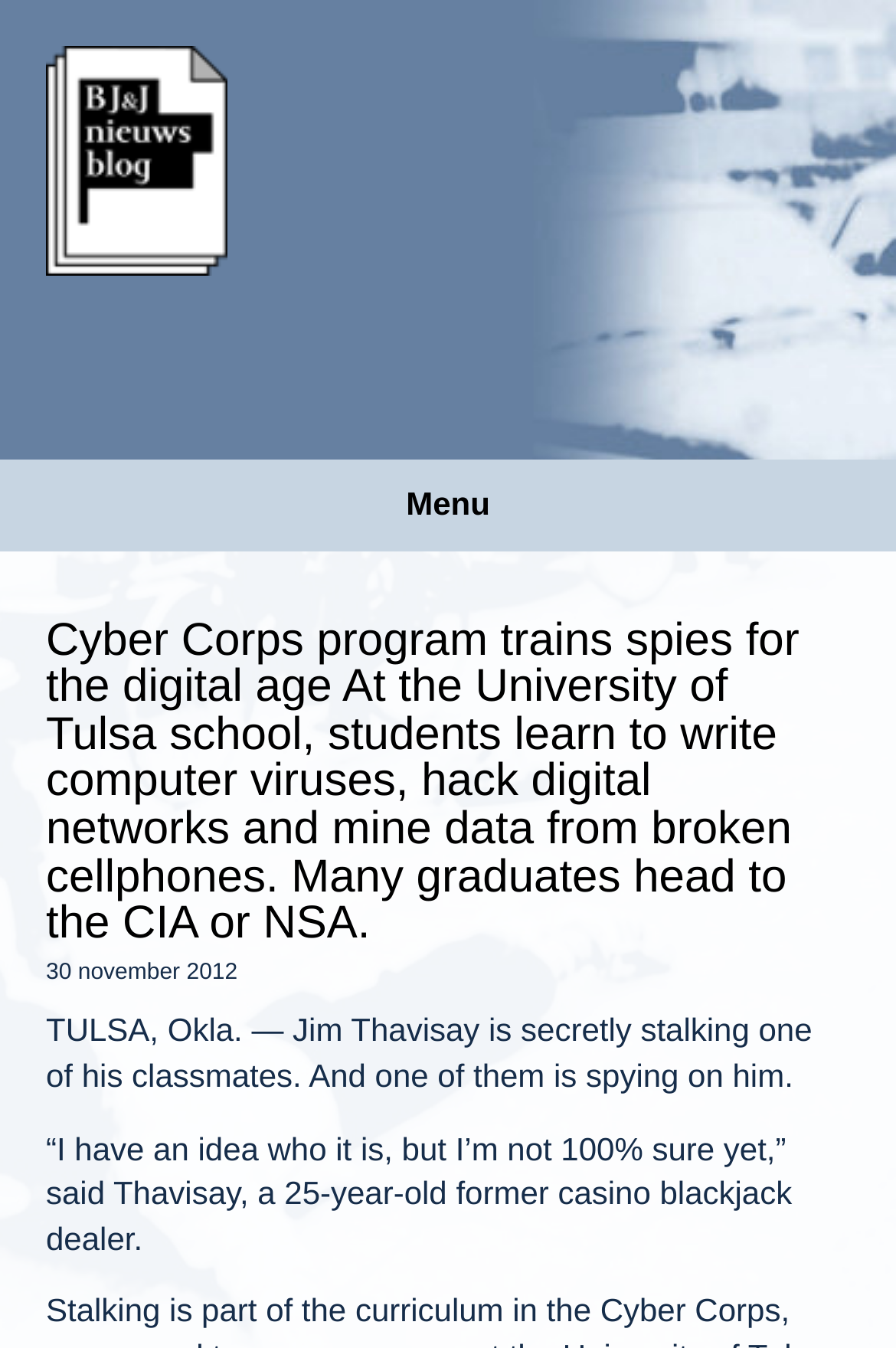Based on the image, please respond to the question with as much detail as possible:
What is Jim Thavisay trying to do?

According to the text, Jim Thavisay is secretly stalking one of his classmates, and he is trying to figure out who is spying on him.